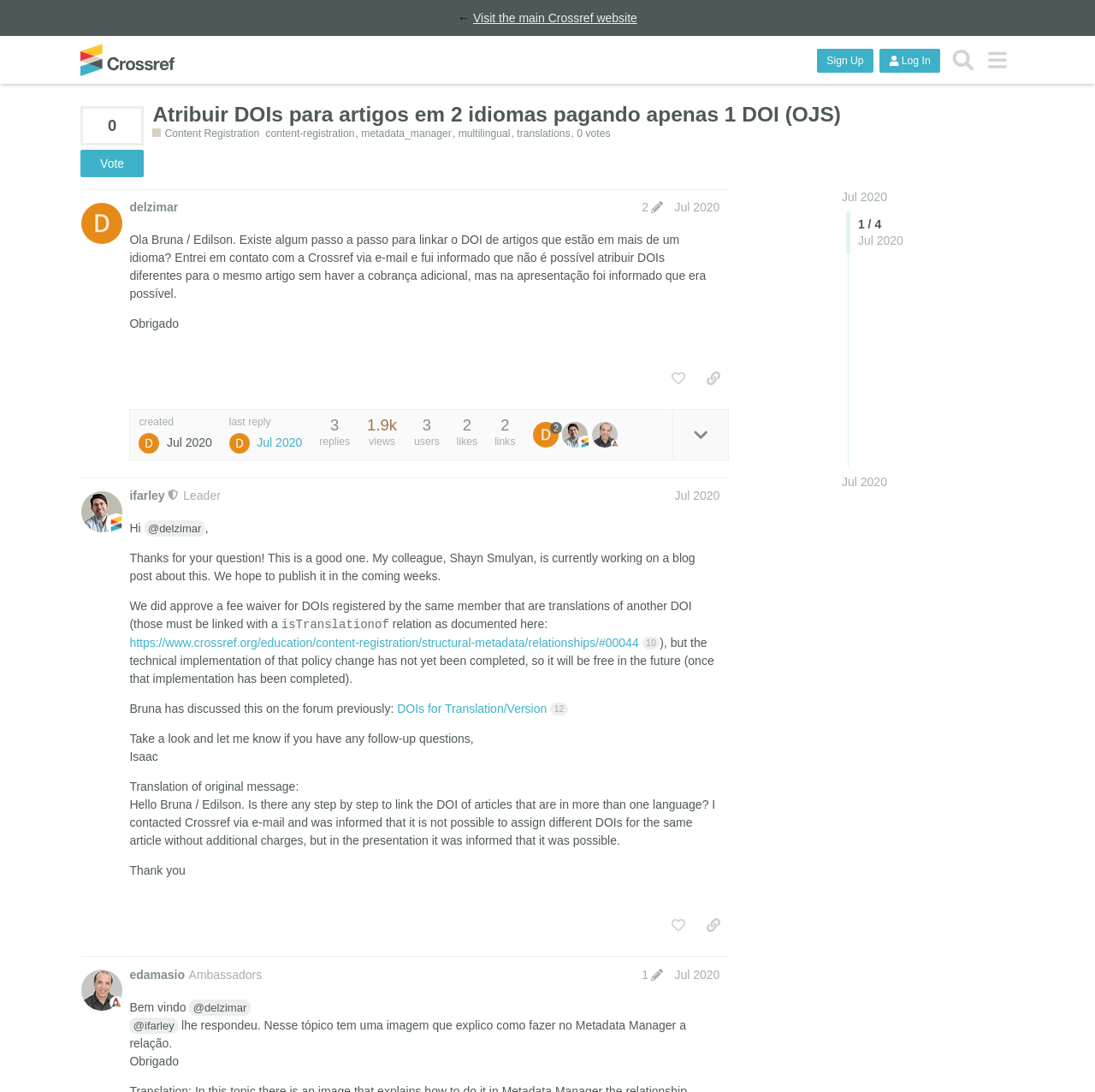Determine the bounding box coordinates of the clickable element to complete this instruction: "Click on the 'Sign Up' button". Provide the coordinates in the format of four float numbers between 0 and 1, [left, top, right, bottom].

[0.746, 0.045, 0.797, 0.067]